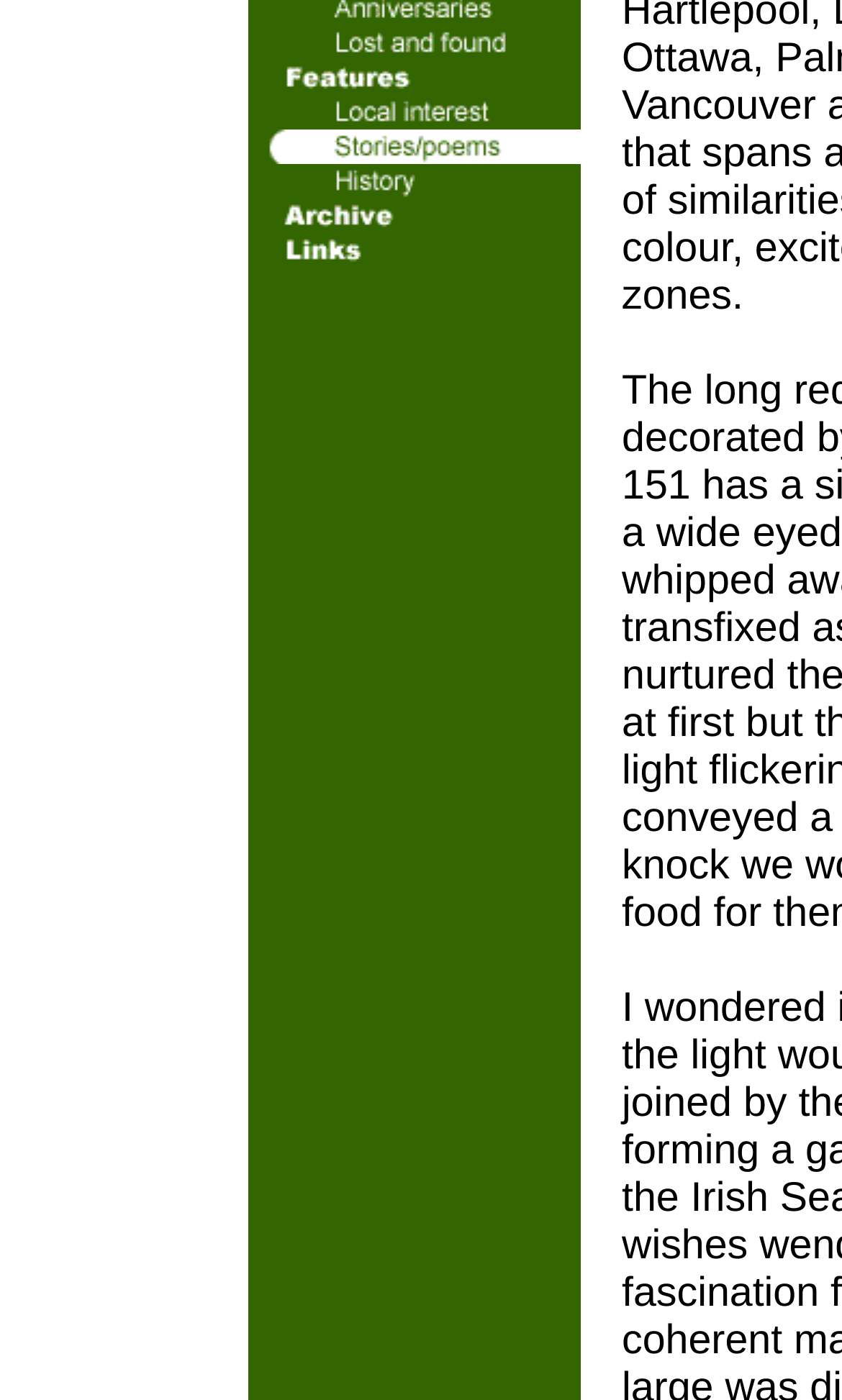Using the description "alt="link to Links page"", locate and provide the bounding box of the UI element.

[0.295, 0.171, 0.69, 0.197]